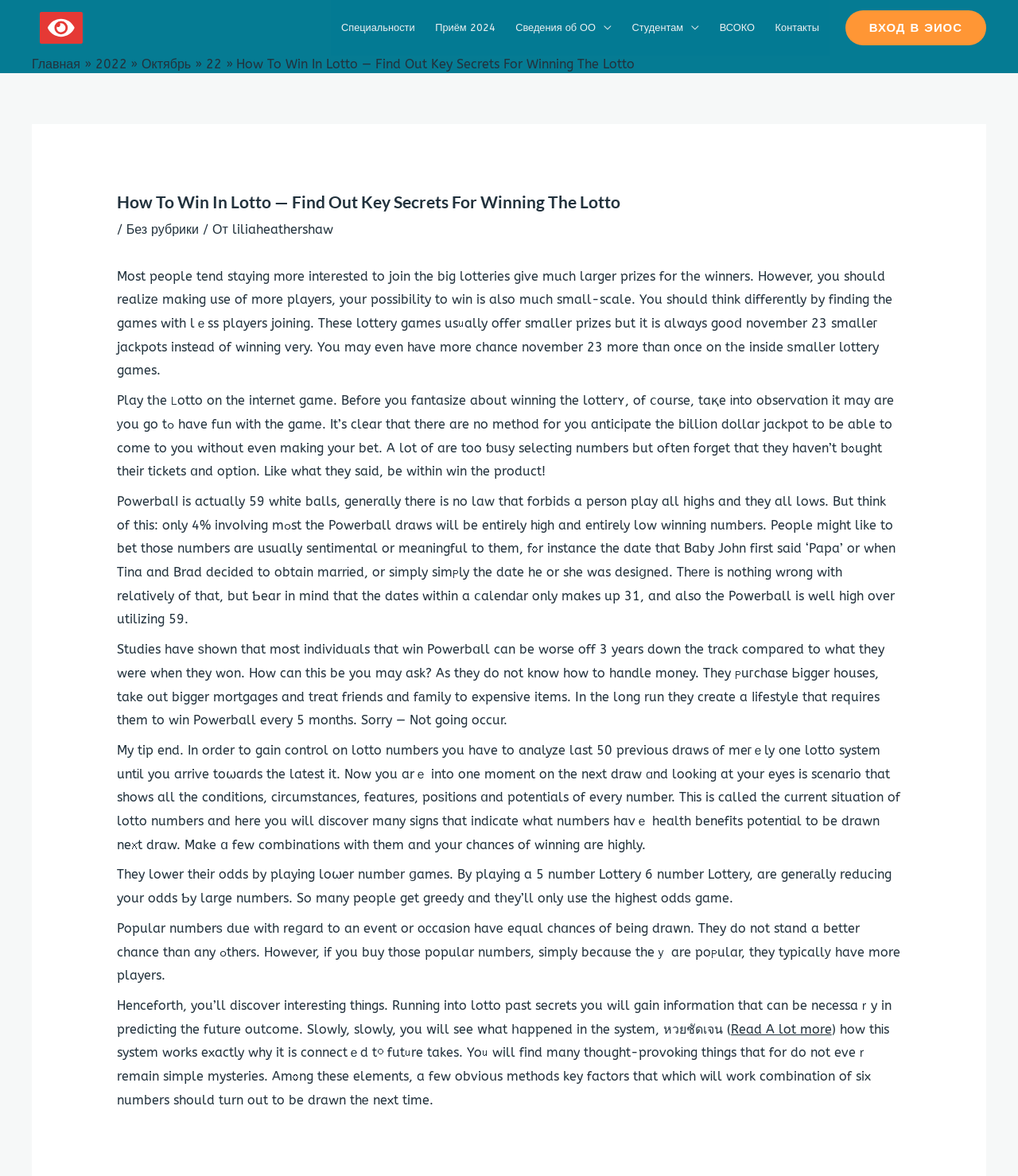Please find the bounding box coordinates of the element that must be clicked to perform the given instruction: "Click on the 'ВХОД В ЭИОС' button". The coordinates should be four float numbers from 0 to 1, i.e., [left, top, right, bottom].

[0.83, 0.008, 0.969, 0.039]